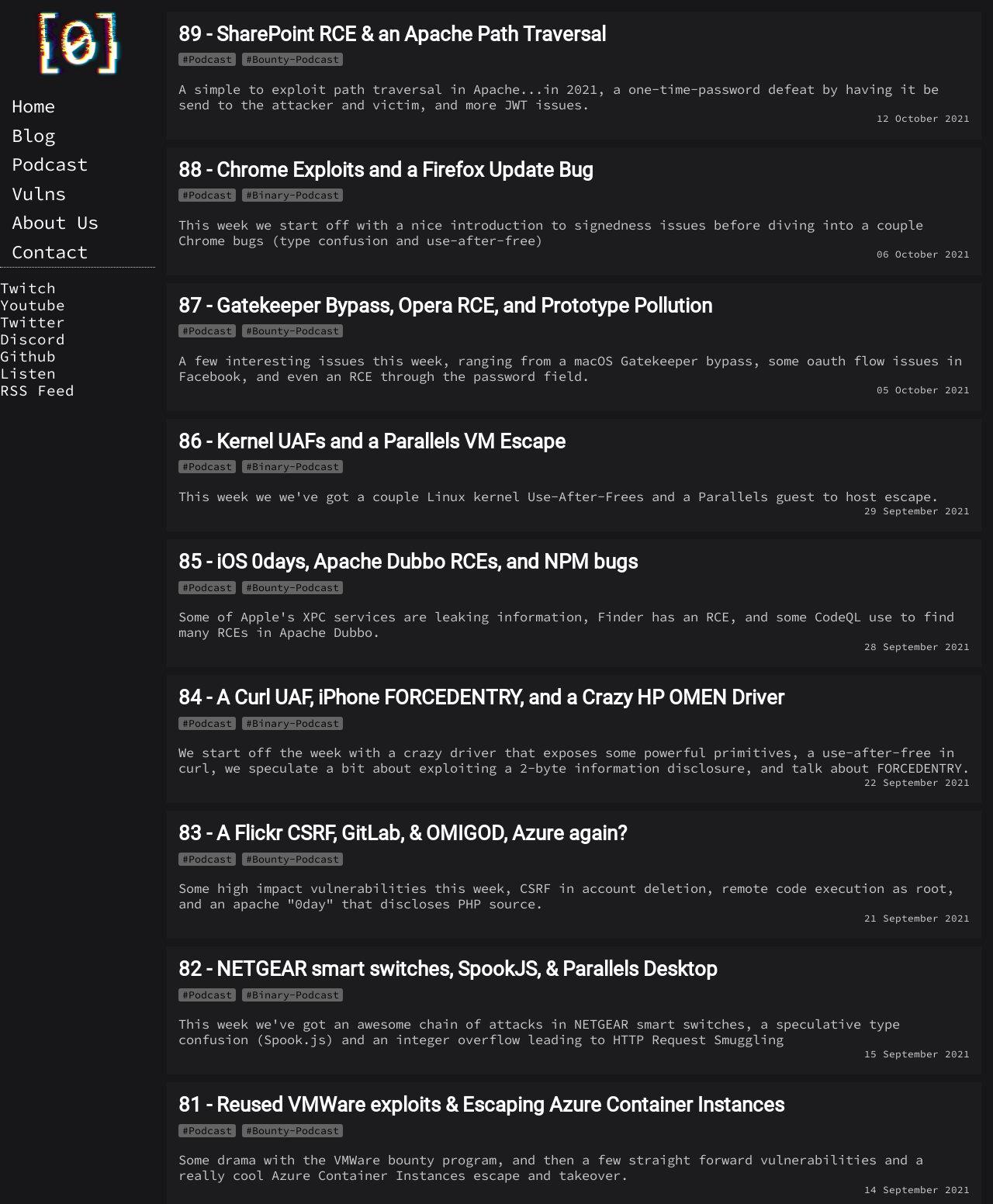Locate the bounding box coordinates of the element you need to click to accomplish the task described by this instruction: "Play the video".

[0.02, 0.0, 0.137, 0.072]